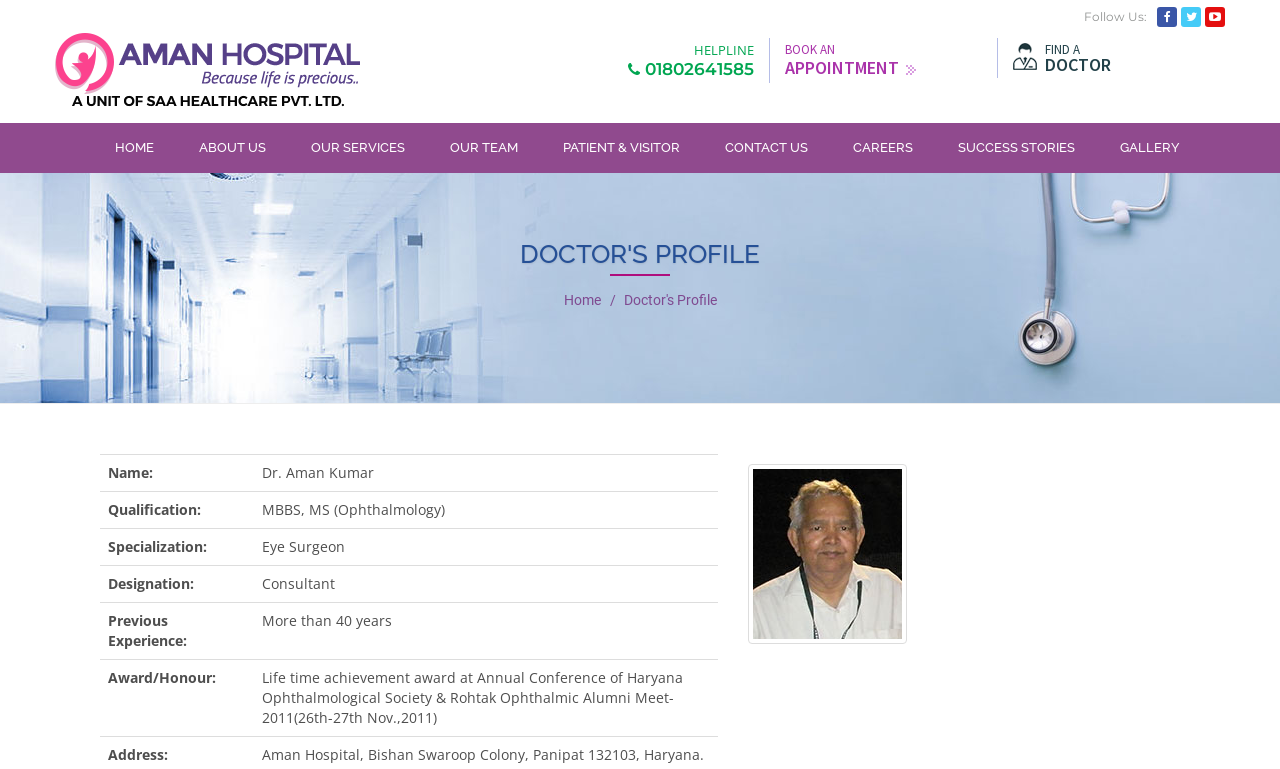Analyze the image and provide a detailed answer to the question: What is the doctor's specialization?

I found the doctor's specialization by looking at the rowheader 'Specialization:' and its adjacent gridcell 'Eye Surgeon' in the doctor's profile section.